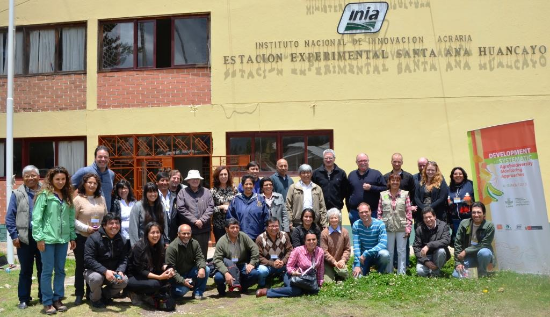Provide a thorough description of the image, including all visible elements.

The image captures a diverse group of individuals gathered outside the Instituto Nacional de Innovación Agraria (INIA) at the Estación Experimental Santa Ana in Huancayo, Peru. This workshop appears to be related to agricultural biodiversity and innovation, as indicated by the participants' engagement in discussions and collaborations. The group includes men and women of various backgrounds, reflecting a collaborative effort from different agricultural institutions, potentially associated with the organizations mentioned in the text, such as Bioversity International and others involved in agricultural development. In the background, the building is prominently marked with the INIA logo, emphasizing the institutional context of this gathering. A colorful banner on the right hints at themes of development and sustainability in agriculture, suggesting the importance of this meeting for future initiatives in the region.